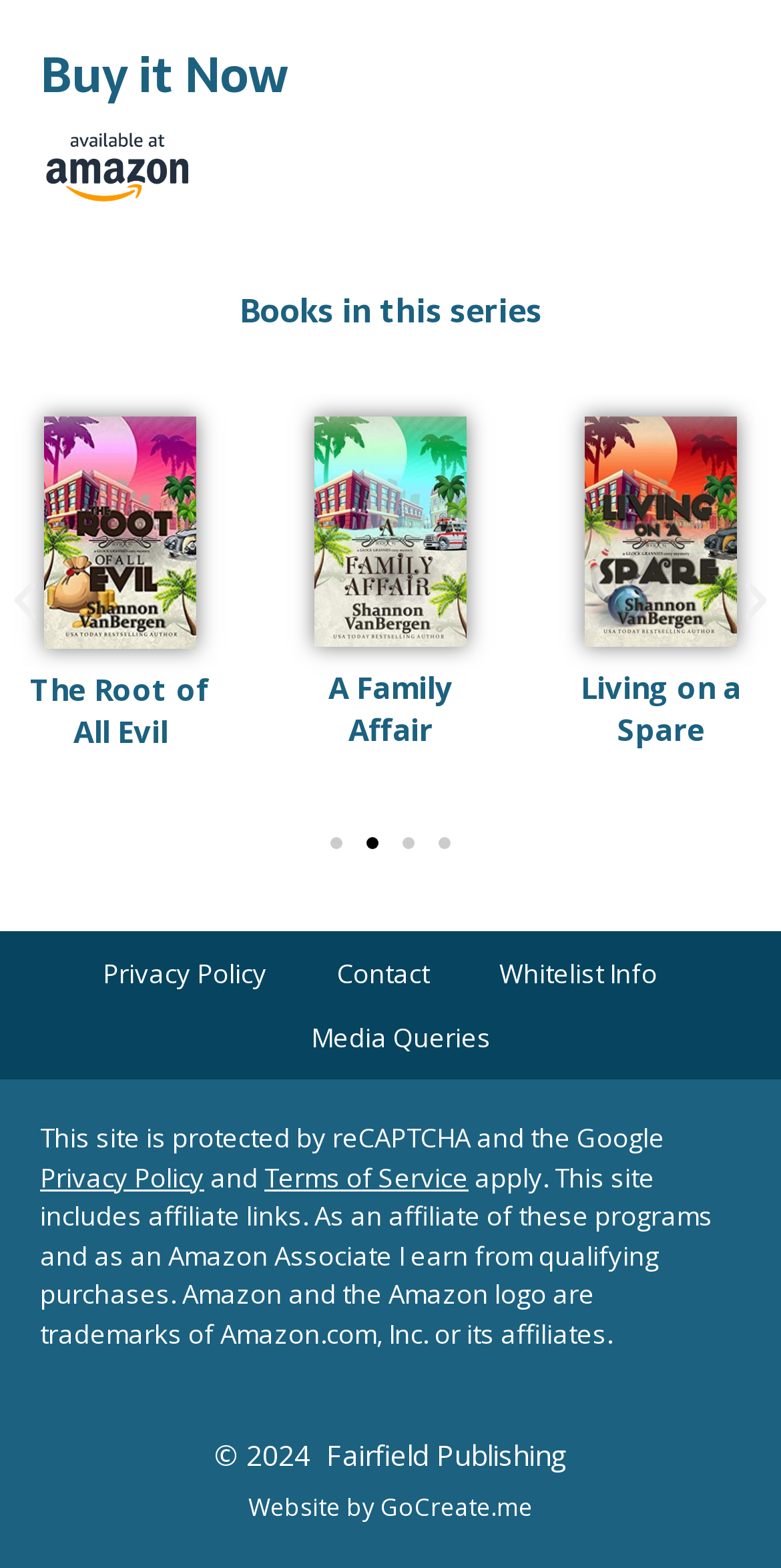Pinpoint the bounding box coordinates of the area that should be clicked to complete the following instruction: "Check Contact Us". The coordinates must be given as four float numbers between 0 and 1, i.e., [left, top, right, bottom].

None